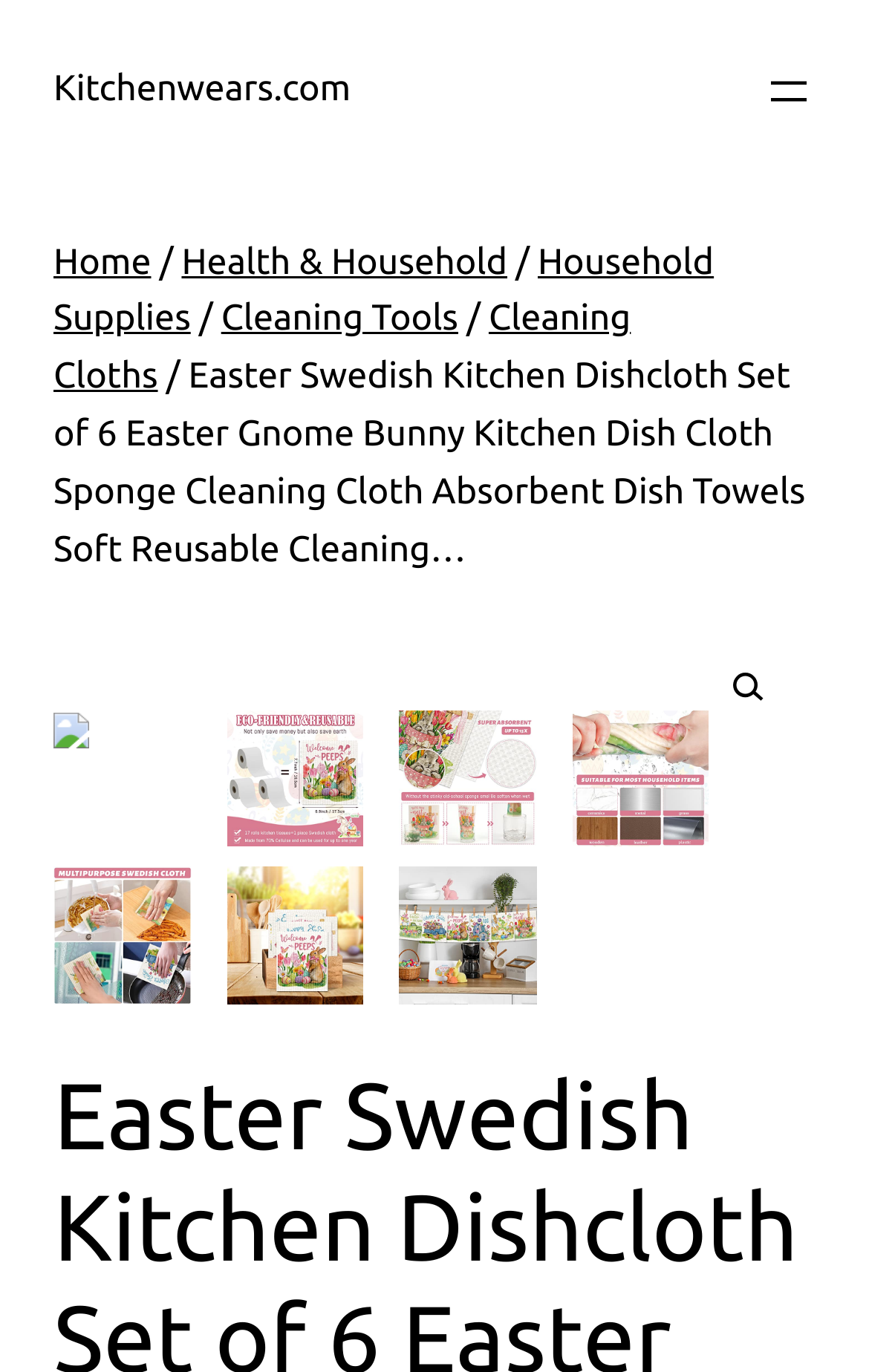Locate the bounding box coordinates for the element described below: "Kitchenwears.com". The coordinates must be four float values between 0 and 1, formatted as [left, top, right, bottom].

[0.062, 0.051, 0.404, 0.08]